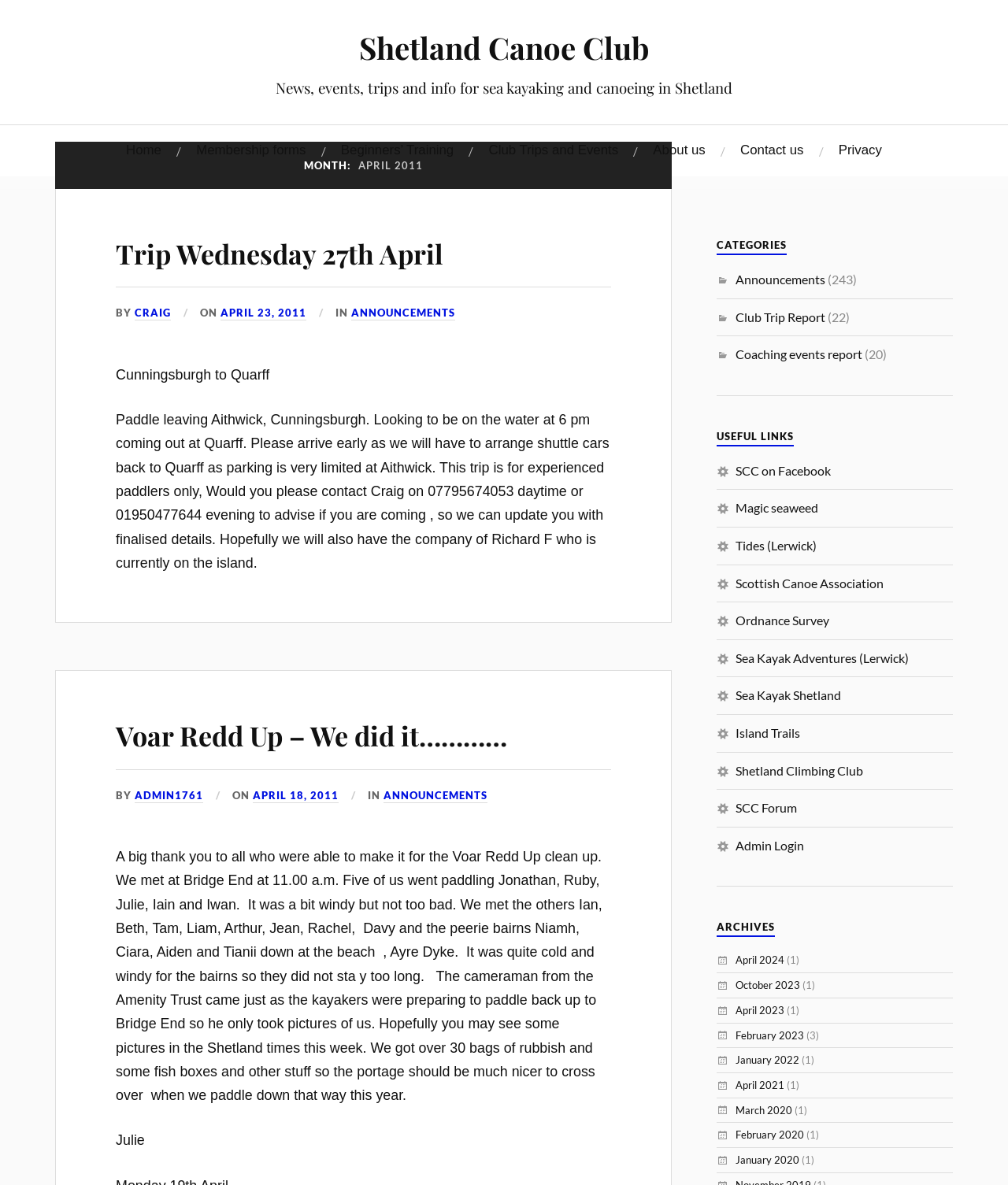What is the name of the cameraman who took pictures during the Voar Redd Up clean up?
Give a detailed explanation using the information visible in the image.

The name of the cameraman can be inferred from the text 'The cameraman from the Amenity Trust came just as the kayakers were preparing to paddle back up to Bridge End...' which suggests that the cameraman is from the Amenity Trust.